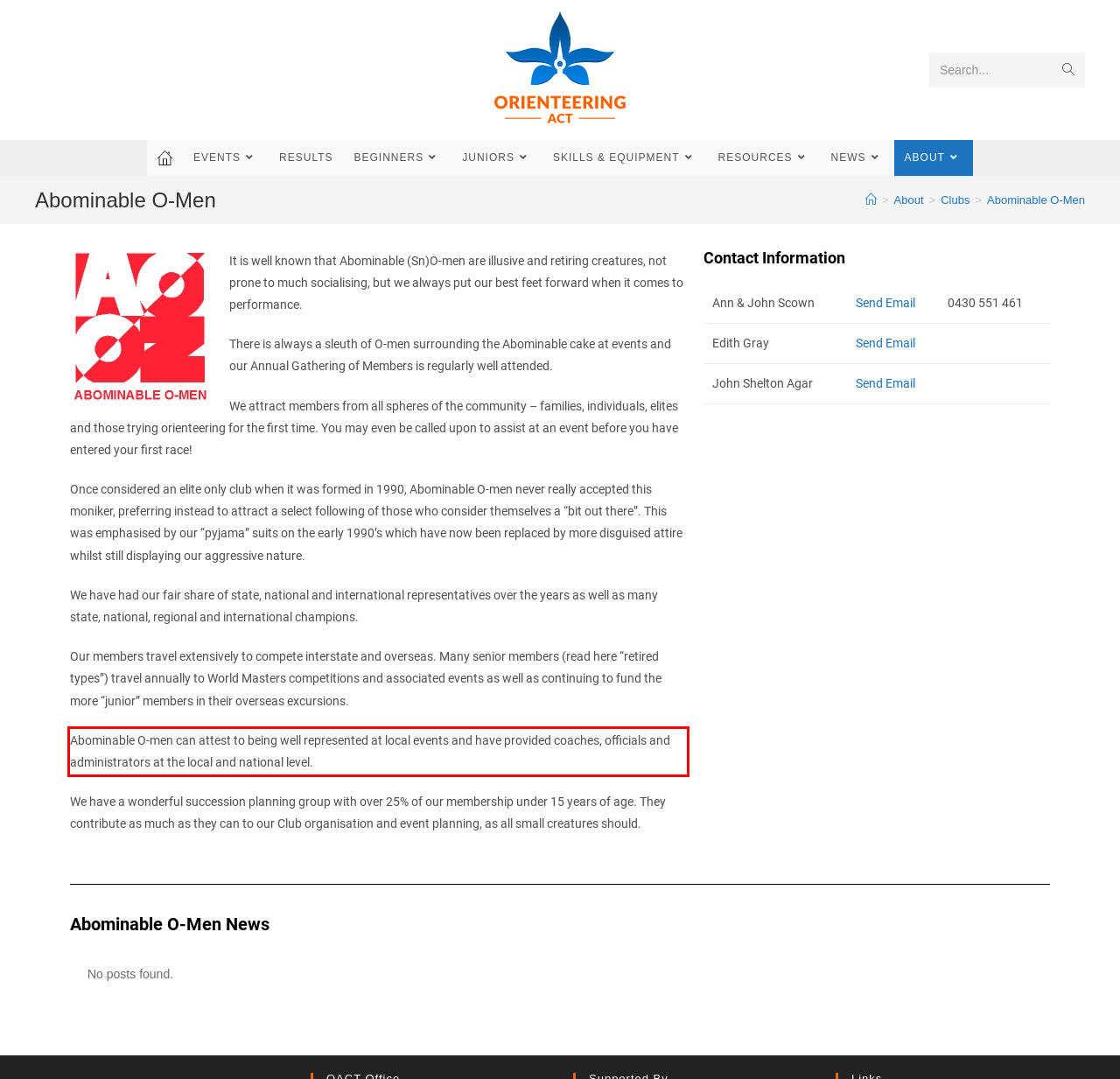Examine the screenshot of the webpage, locate the red bounding box, and perform OCR to extract the text contained within it.

Abominable O-men can attest to being well represented at local events and have provided coaches, officials and administrators at the local and national level.